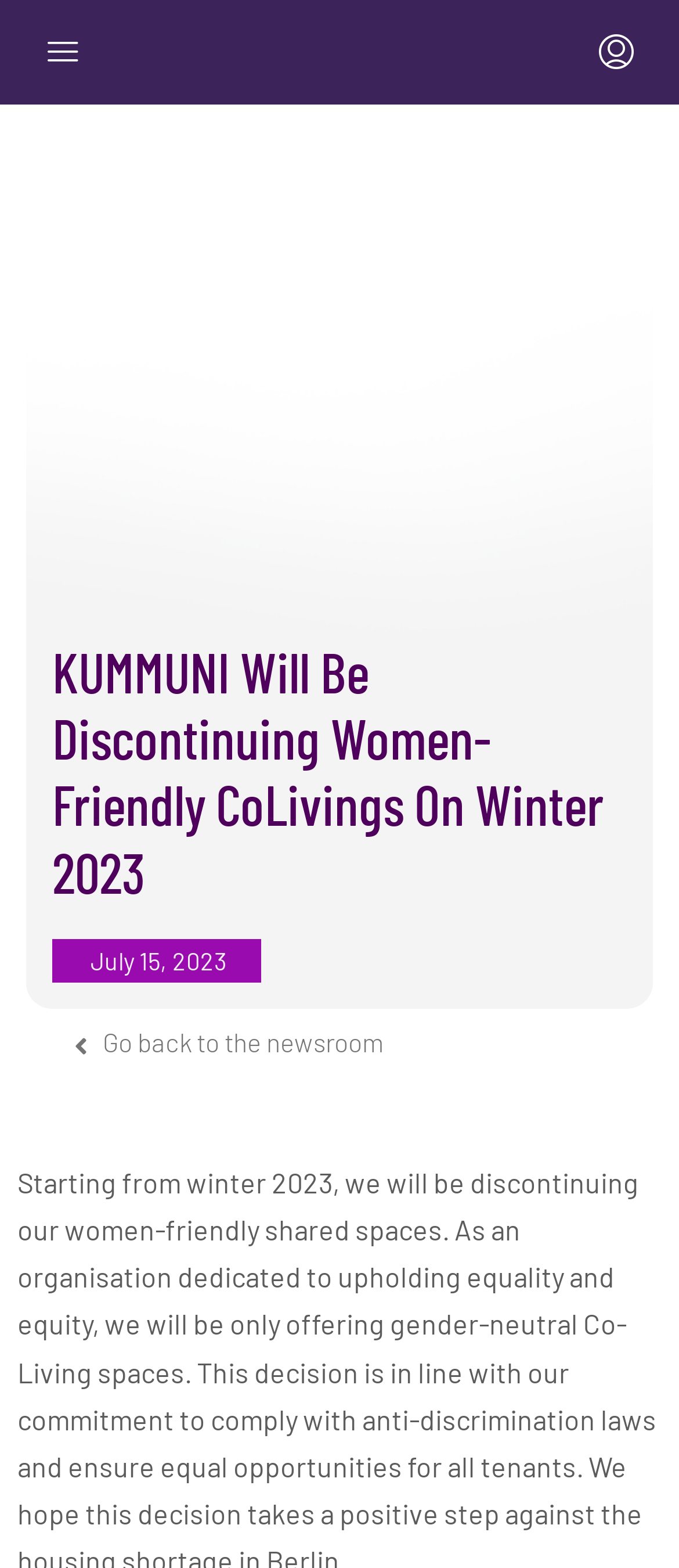Where can I go from this webpage?
Refer to the image and answer the question using a single word or phrase.

newsroom